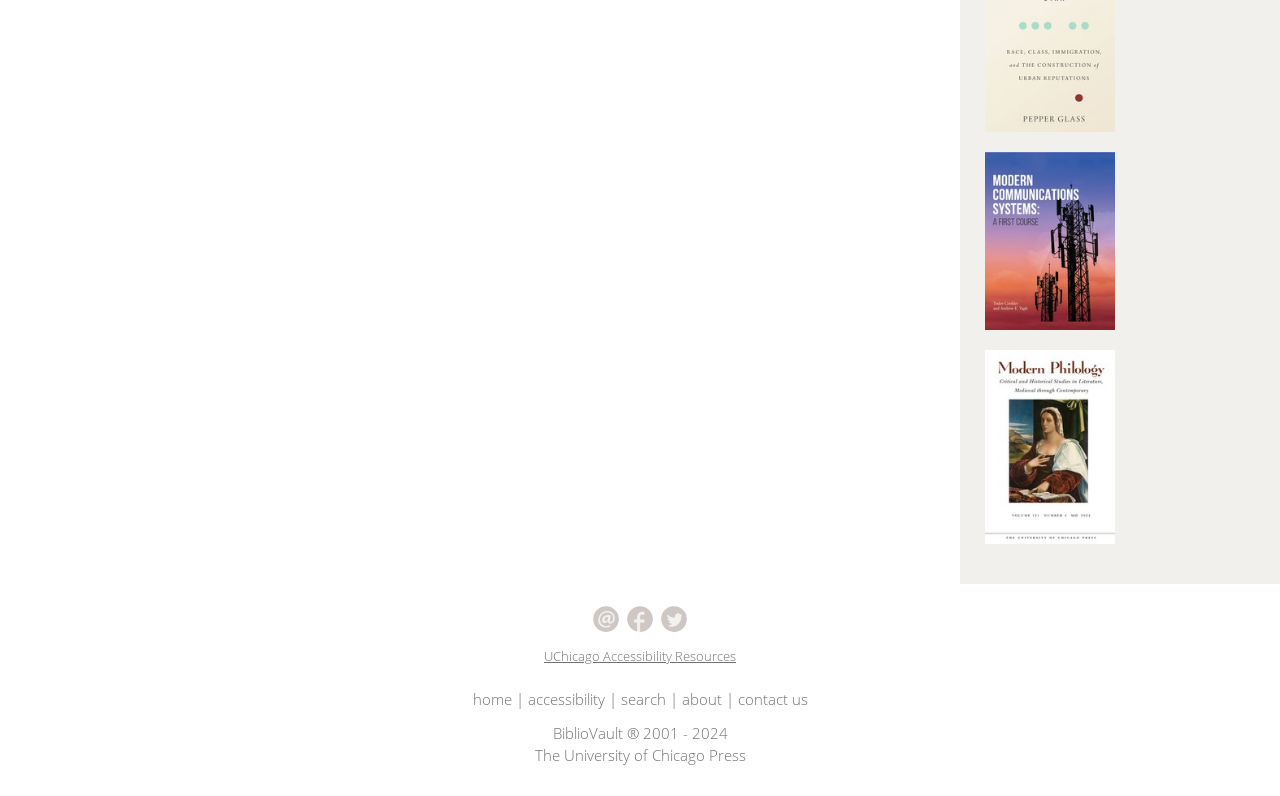Provide the bounding box coordinates of the HTML element this sentence describes: "home". The bounding box coordinates consist of four float numbers between 0 and 1, i.e., [left, top, right, bottom].

[0.369, 0.865, 0.4, 0.891]